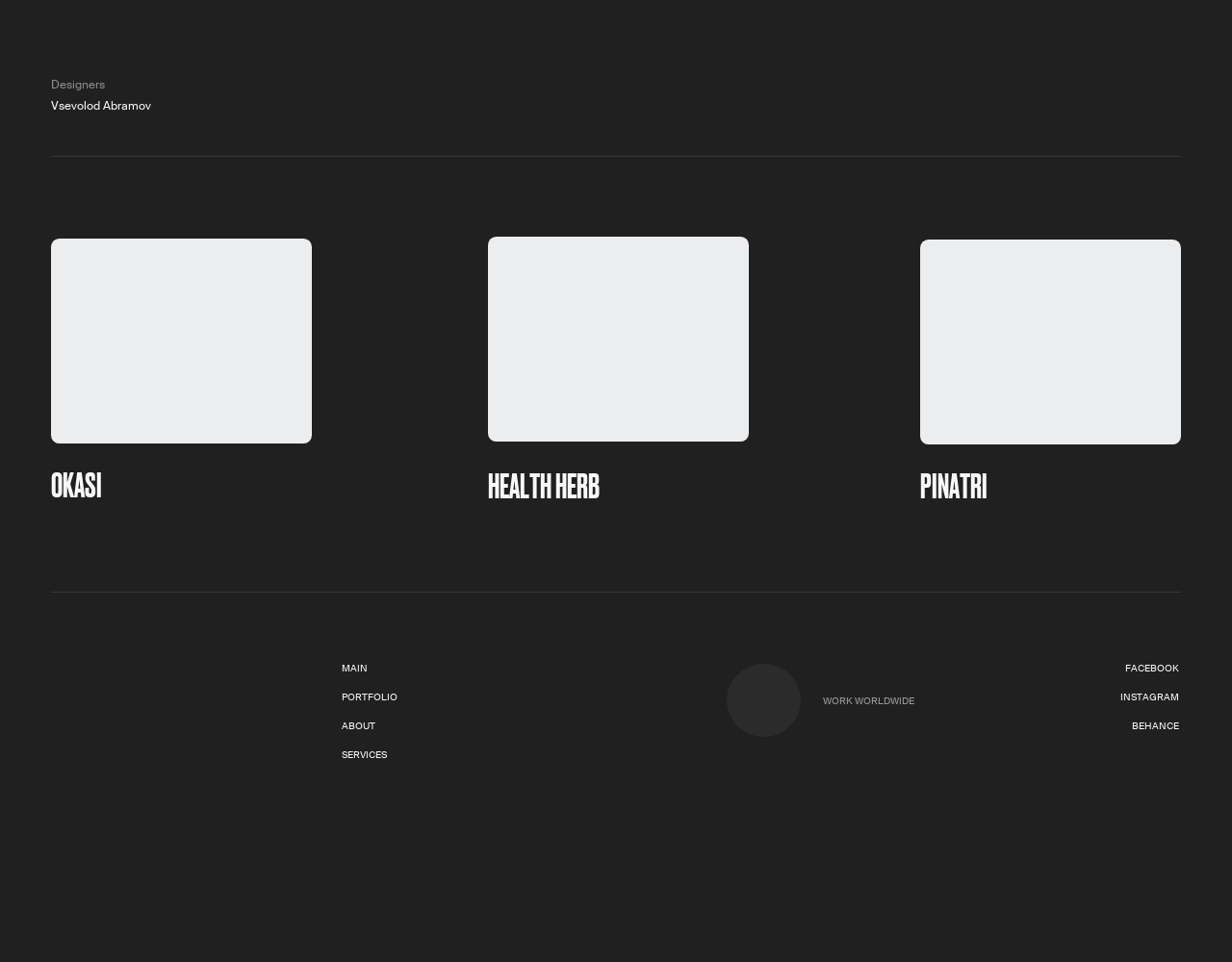How many links are there on the webpage?
Refer to the image and provide a one-word or short phrase answer.

28